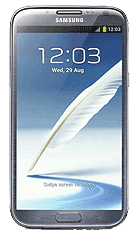What is the date displayed on the screen?
Look at the image and answer the question with a single word or phrase.

Wed, 29 Aug